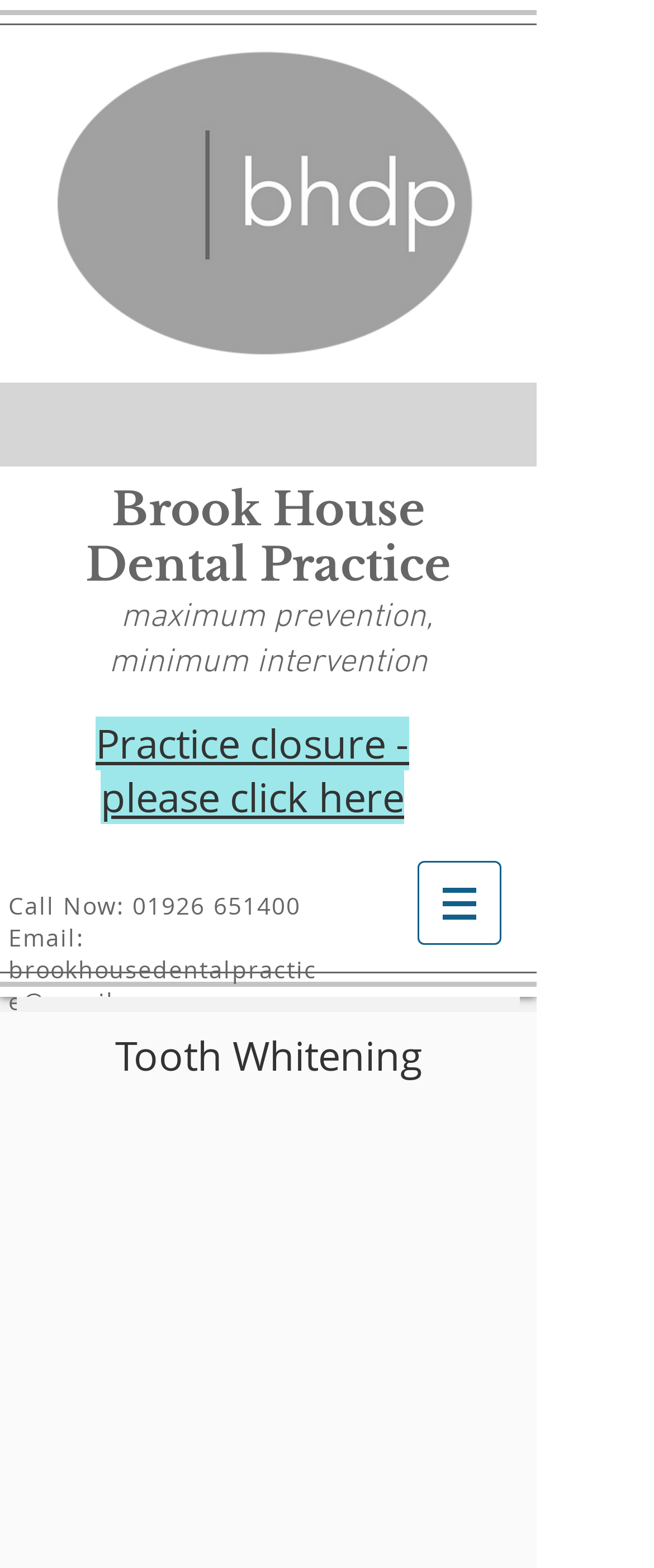For the given element description Call Now: 01926 651400, determine the bounding box coordinates of the UI element. The coordinates should follow the format (top-left x, top-left y, bottom-right x, bottom-right y) and be within the range of 0 to 1.

[0.013, 0.567, 0.46, 0.588]